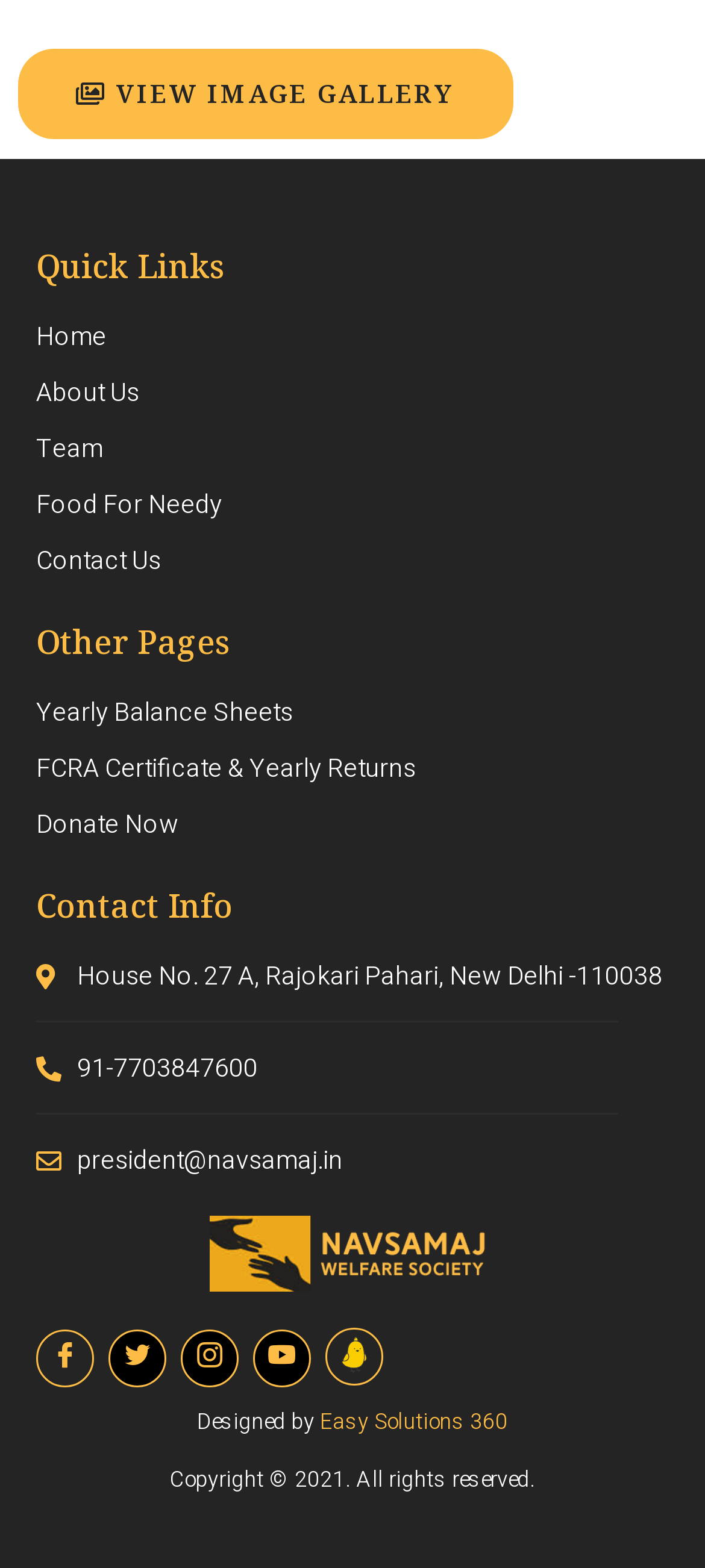Carefully observe the image and respond to the question with a detailed answer:
How many social media links are there?

I looked at the bottom of the webpage and found a row of social media links. There are five links, although they are not labeled with specific social media platform names.